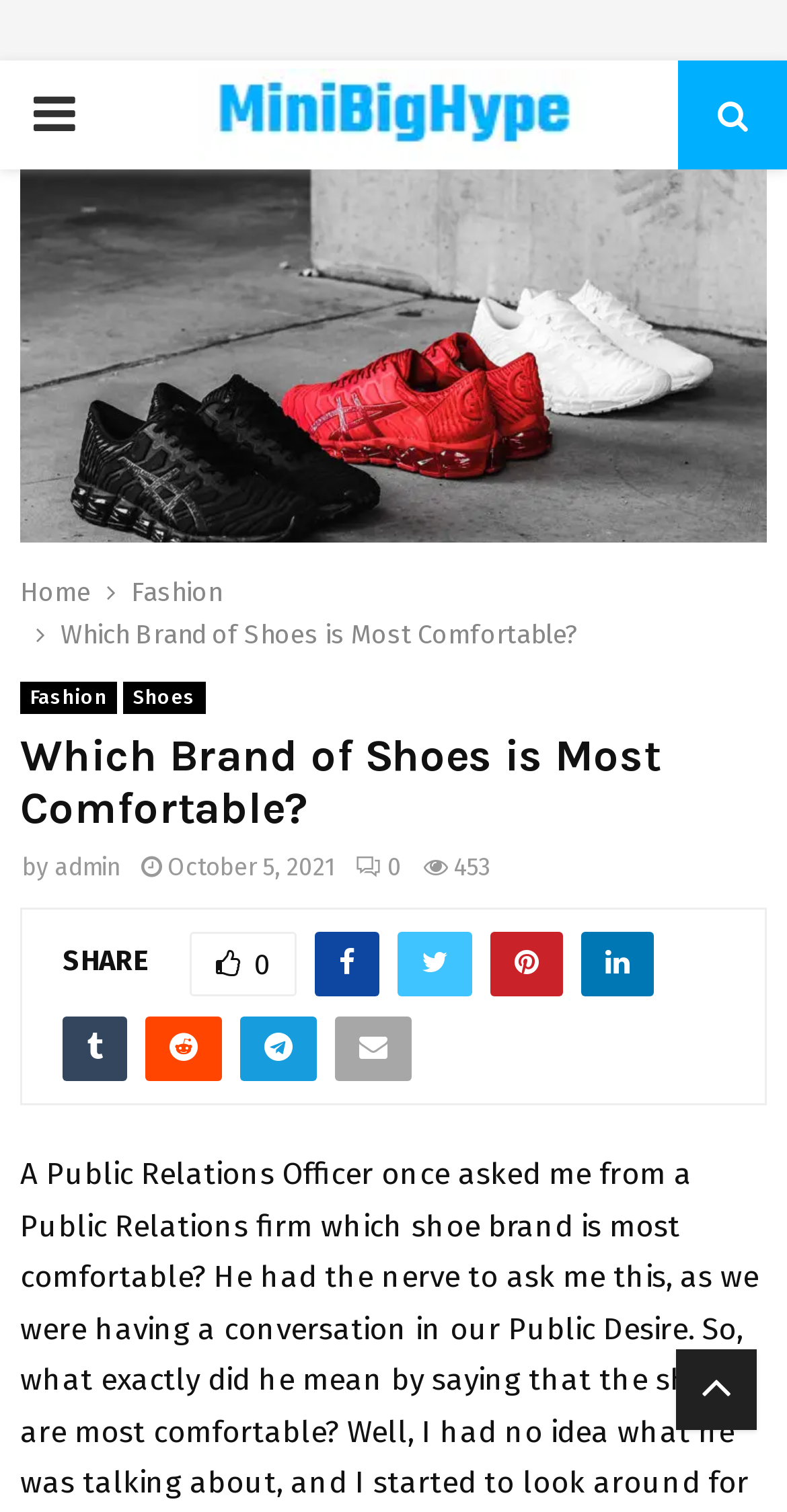Provide the bounding box coordinates of the area you need to click to execute the following instruction: "Share the article".

[0.079, 0.625, 0.19, 0.648]